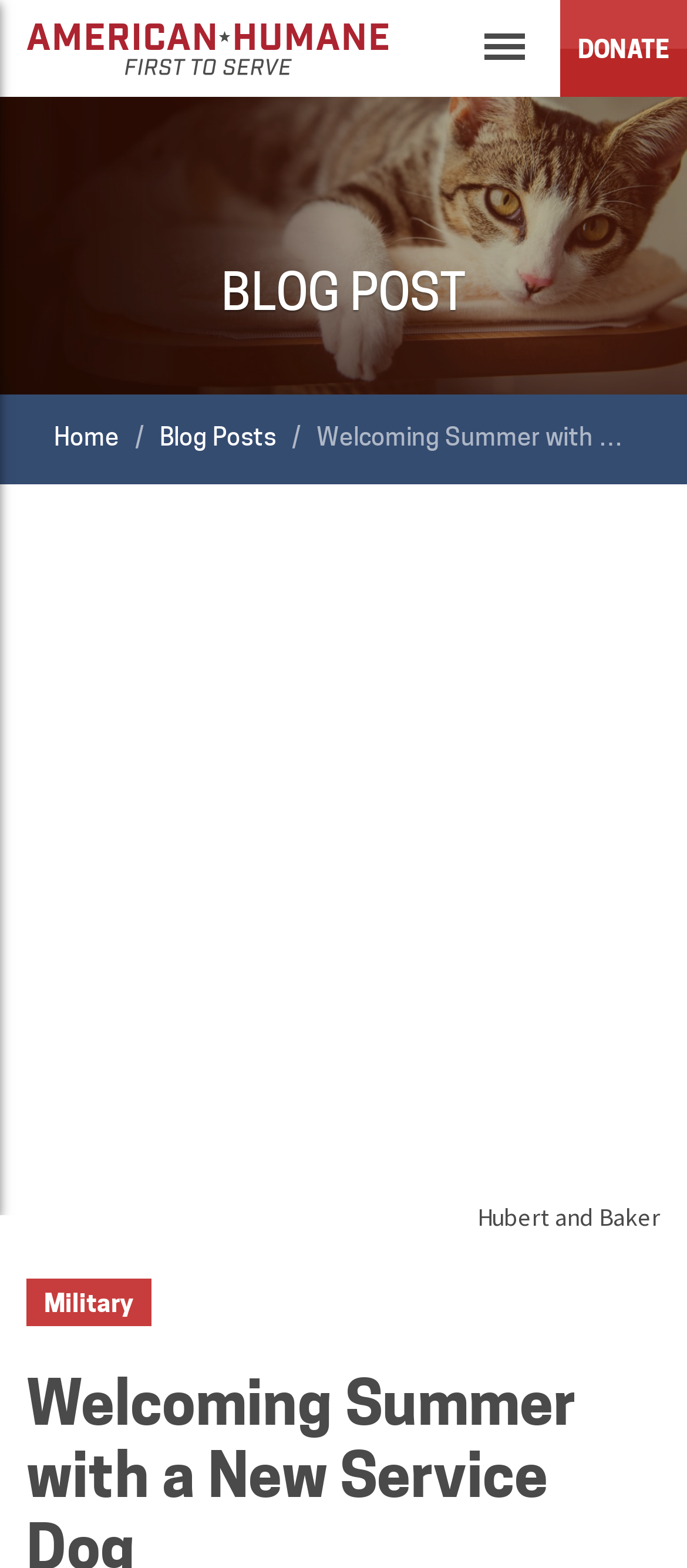Given the element description, predict the bounding box coordinates in the format (top-left x, top-left y, bottom-right x, bottom-right y). Make sure all values are between 0 and 1. Here is the element description: icon-facebook

[0.038, 0.667, 0.1, 0.694]